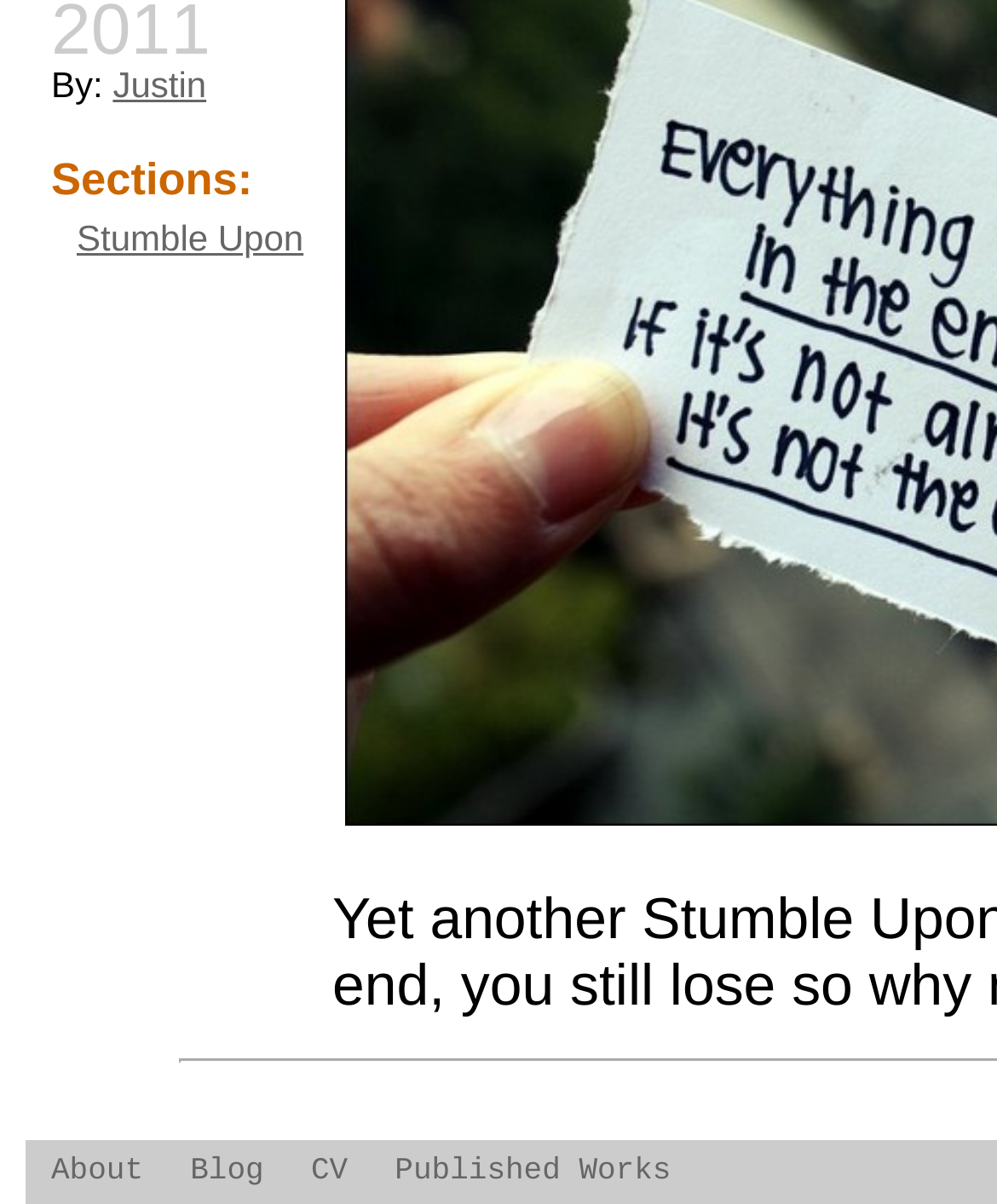Who is the author of the webpage?
Answer the question with as much detail as you can, using the image as a reference.

The author of the webpage is mentioned as 'Justin' which is a link element located at the top of the webpage, next to the 'By:' static text.